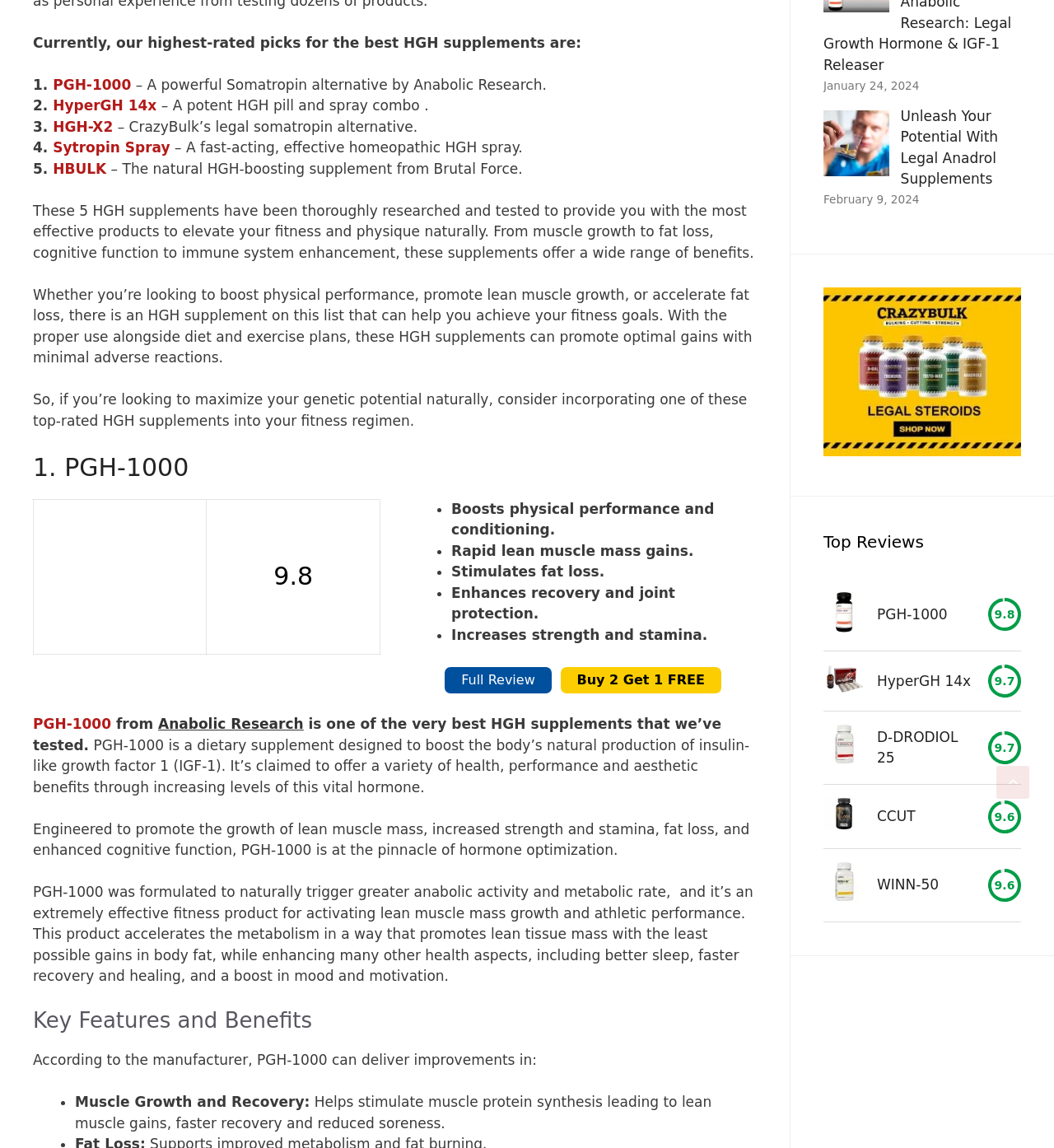Please provide the bounding box coordinate of the region that matches the element description: alt="CrazyBulk product display". Coordinates should be in the format (top-left x, top-left y, bottom-right x, bottom-right y) and all values should be between 0 and 1.

[0.781, 0.386, 0.969, 0.4]